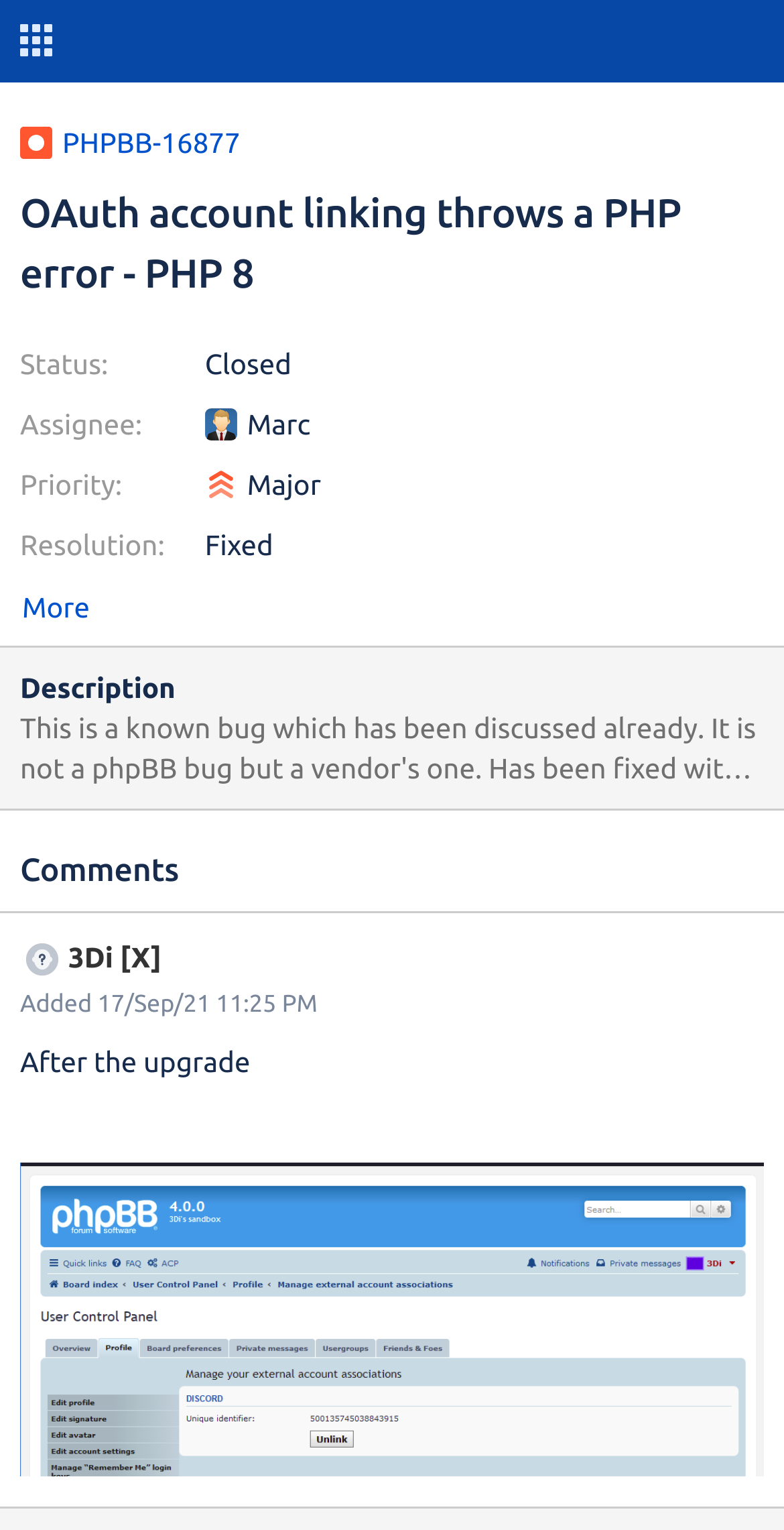Using the information in the image, could you please answer the following question in detail:
What is the status of the issue?

I determined the answer by looking at the 'Status:' label and its corresponding value 'Closed' on the webpage.